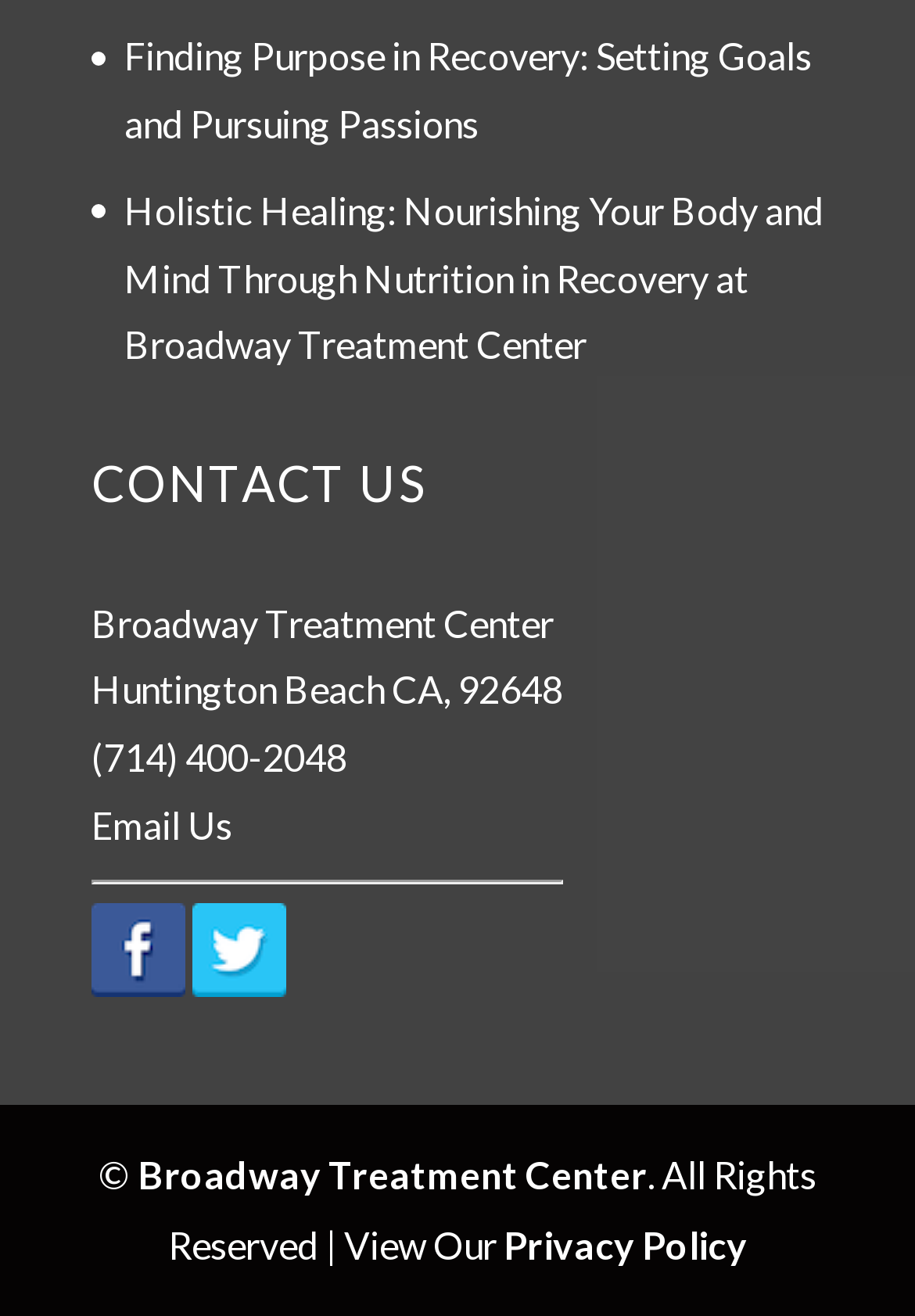Highlight the bounding box coordinates of the element that should be clicked to carry out the following instruction: "Call (714) 400-2048". The coordinates must be given as four float numbers ranging from 0 to 1, i.e., [left, top, right, bottom].

[0.1, 0.558, 0.379, 0.592]